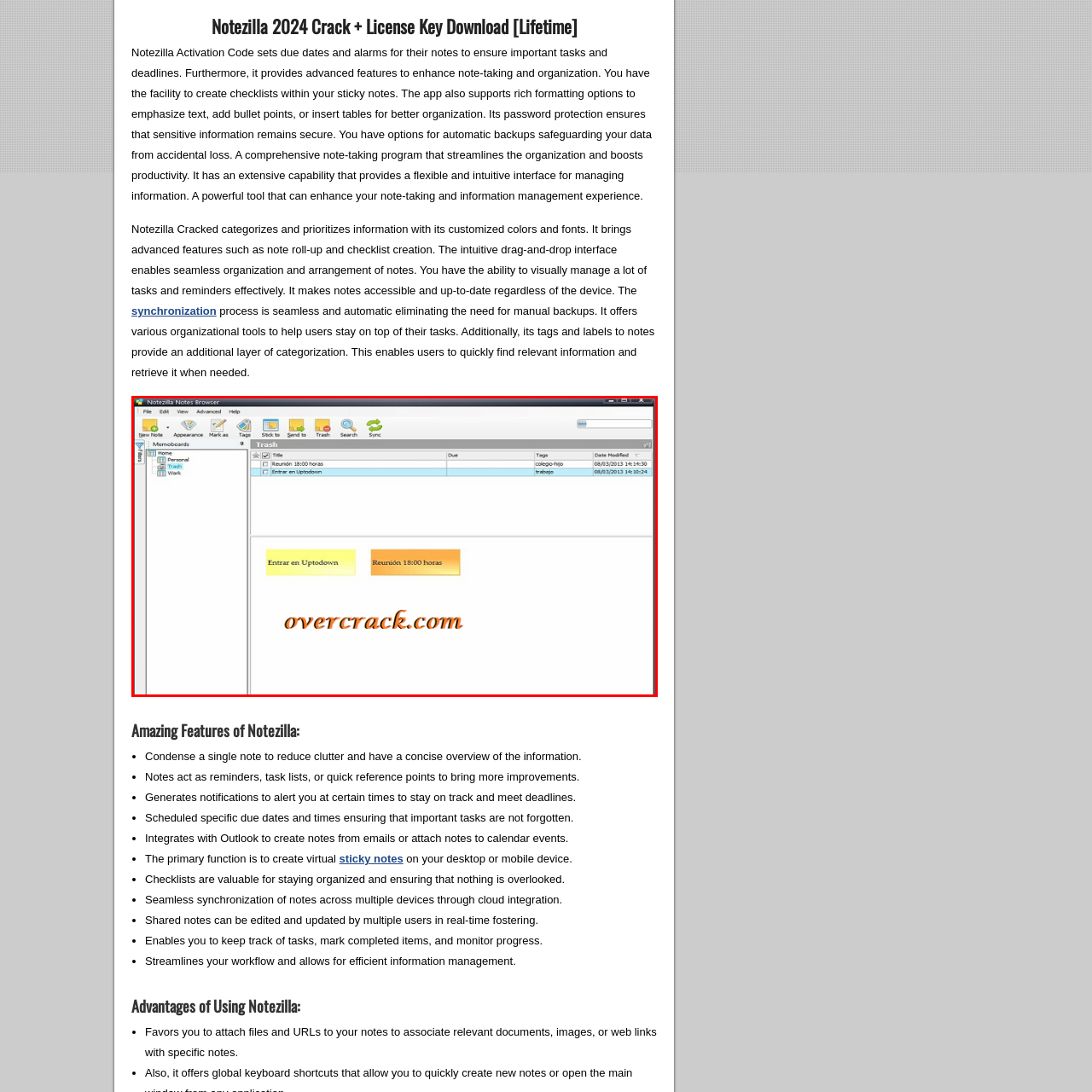Provide a comprehensive description of the content within the red-highlighted area of the image.

The image displays the user interface of Notezilla, a note-taking application that enhances organization and productivity. In the interface, we see a Notes Browser with two sticky notes prominently featured at the bottom: one labeled "Entrar en Uptodown" and another labeled "Reunión 18:00 horas," indicating tasks or reminders. The sidebar on the left includes various categories such as "Personal," "Work," and "Trash," facilitating easy navigation through notes. At the top, icons for key functionalities like creating notes, syncing data, and searching are visible, emphasizing the app's user-friendly design. Additionally, the website link "overcrack.com" is displayed in a stylized font, likely related to downloading or accessing the software. This layout showcases Notezilla's effective approach to managing information visually and efficiently.